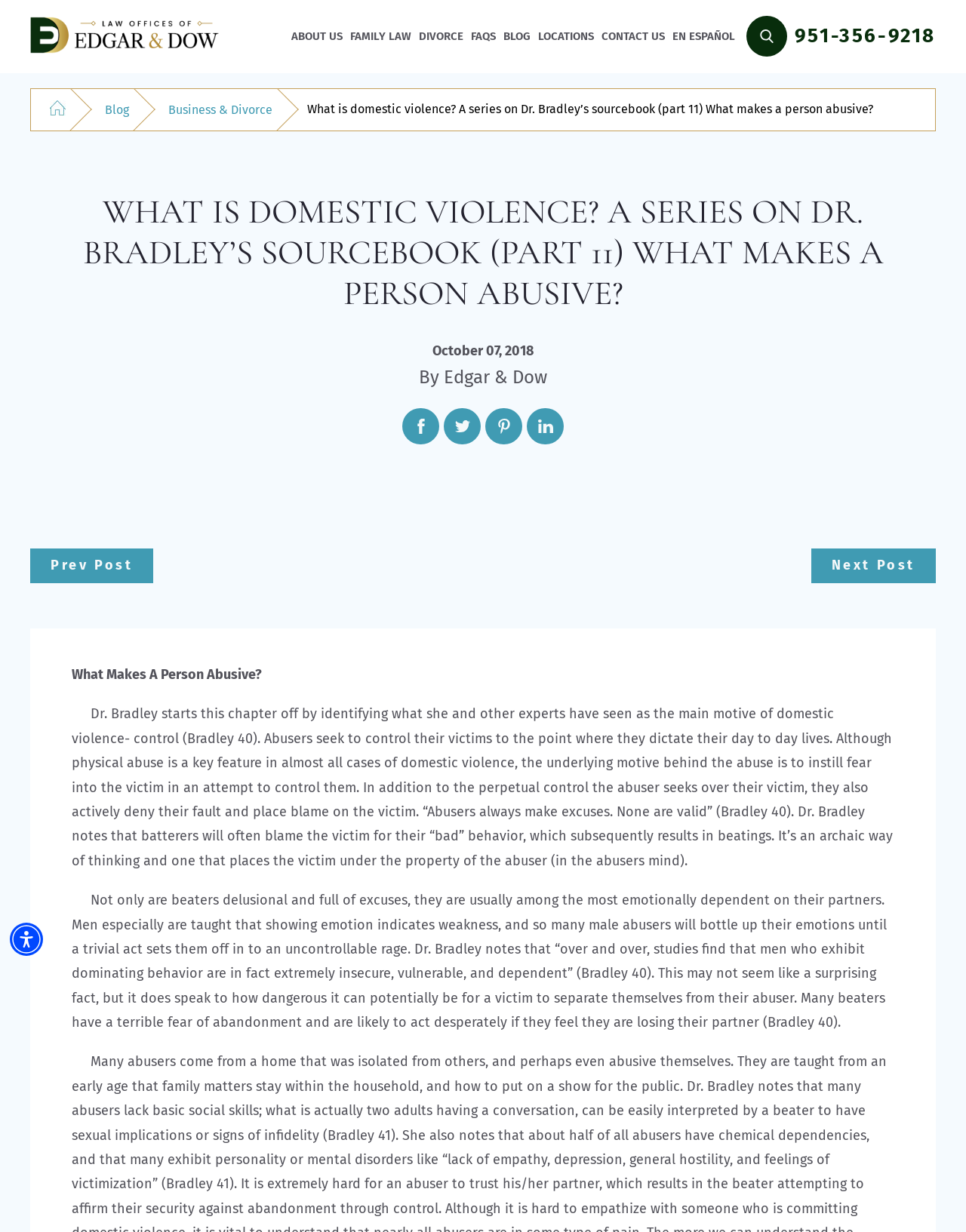Provide the bounding box coordinates for the specified HTML element described in this description: "aria-label="Accessibility Menu" title="Accessibility Menu"". The coordinates should be four float numbers ranging from 0 to 1, in the format [left, top, right, bottom].

[0.01, 0.749, 0.045, 0.776]